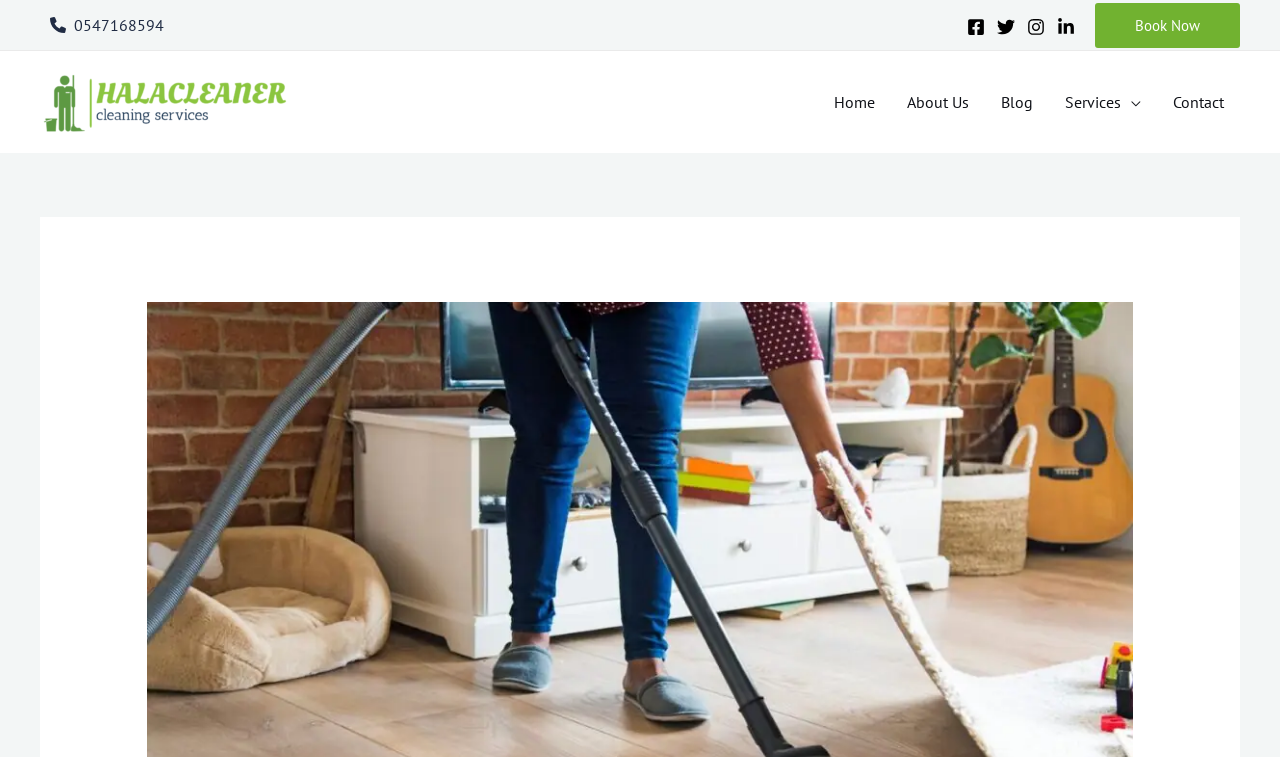What is the last item in the site navigation?
Based on the image, provide a one-word or brief-phrase response.

Contact